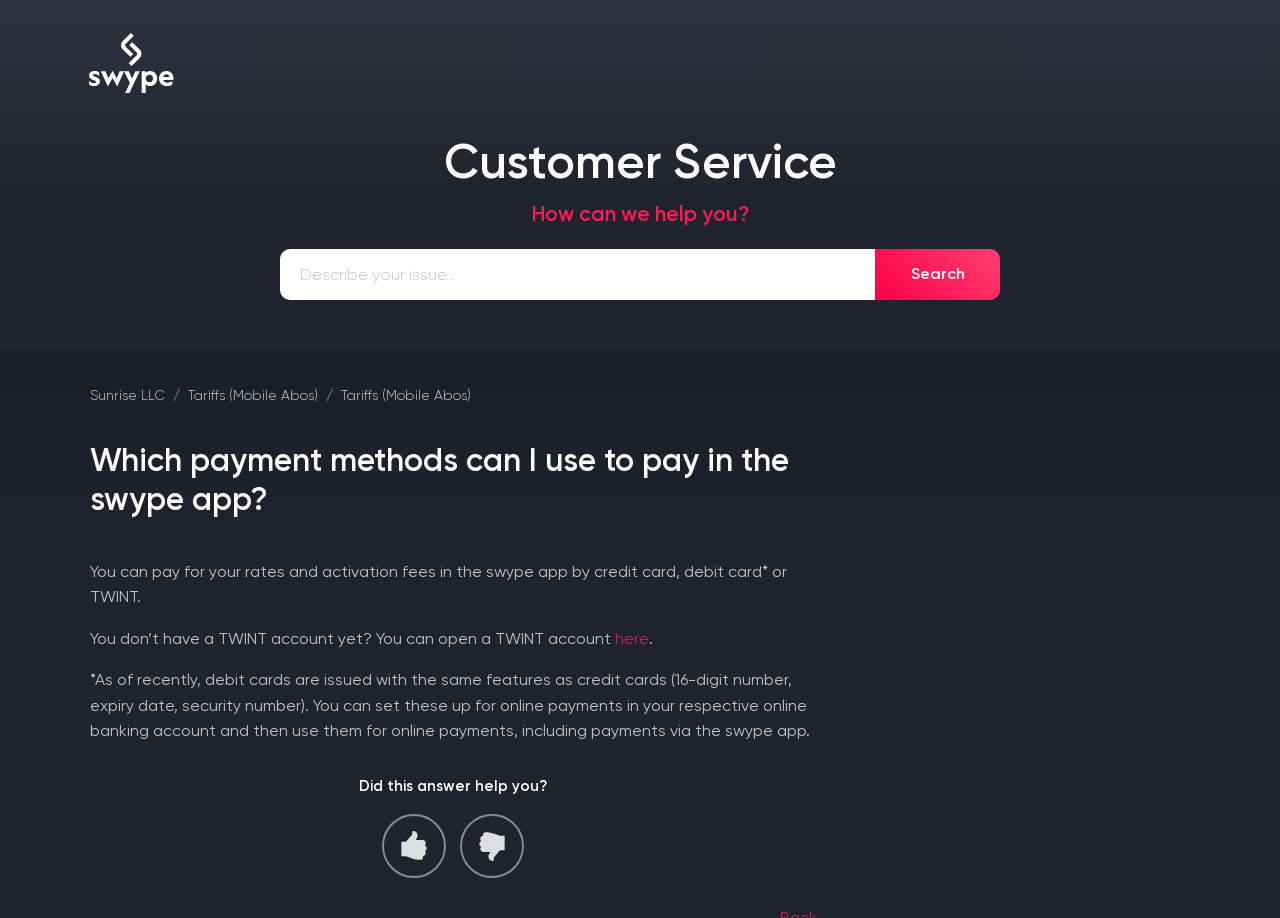Observe the image and answer the following question in detail: How can I open a TWINT account?

The webpage states 'You don’t have a TWINT account yet? You can open a TWINT account here.' This indicates that users can open a TWINT account by clicking on the 'here' link.